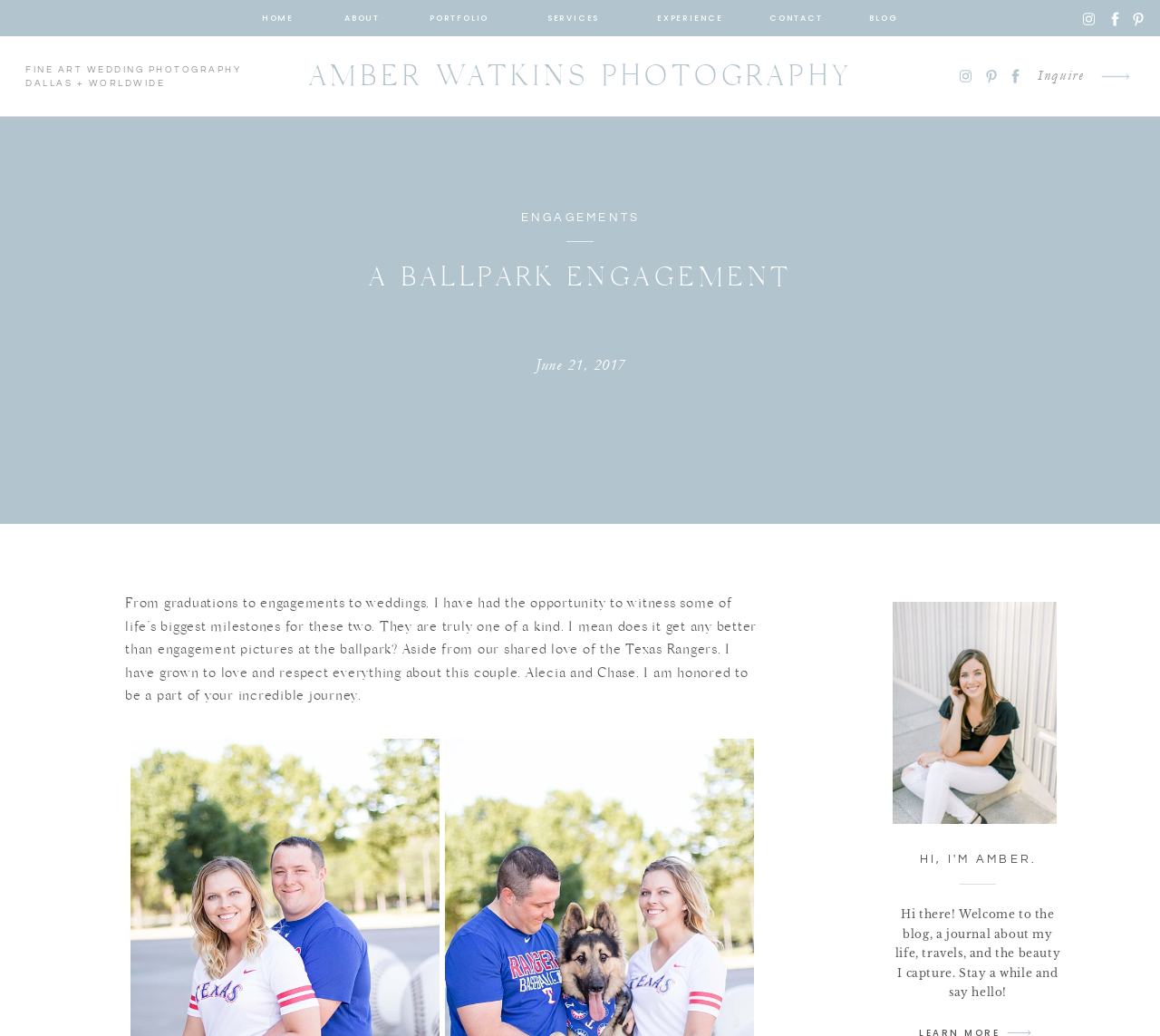Reply to the question with a brief word or phrase: Where was the engagement picture taken?

A ballpark